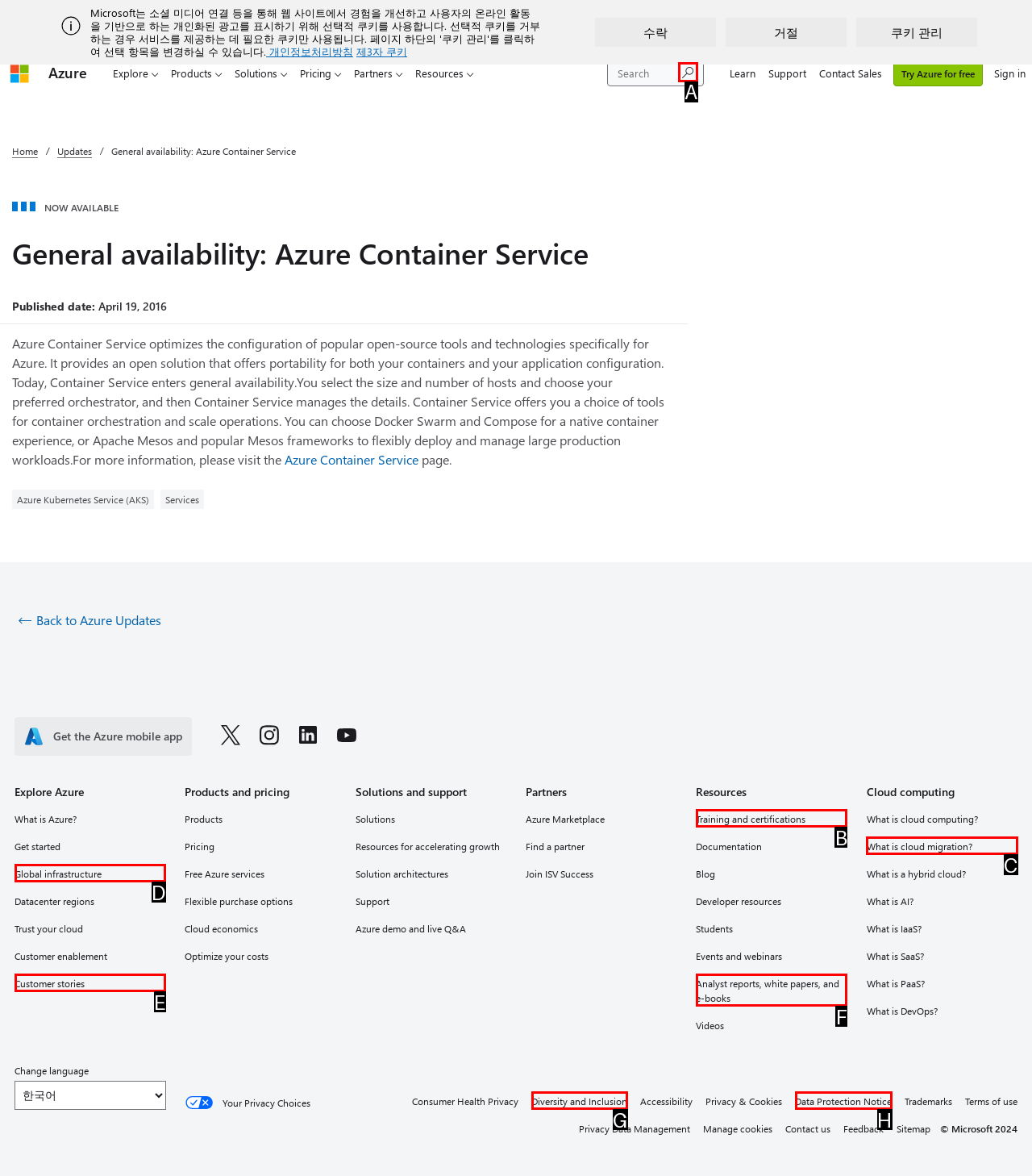Pick the option that best fits the description: Training and certifications. Reply with the letter of the matching option directly.

B